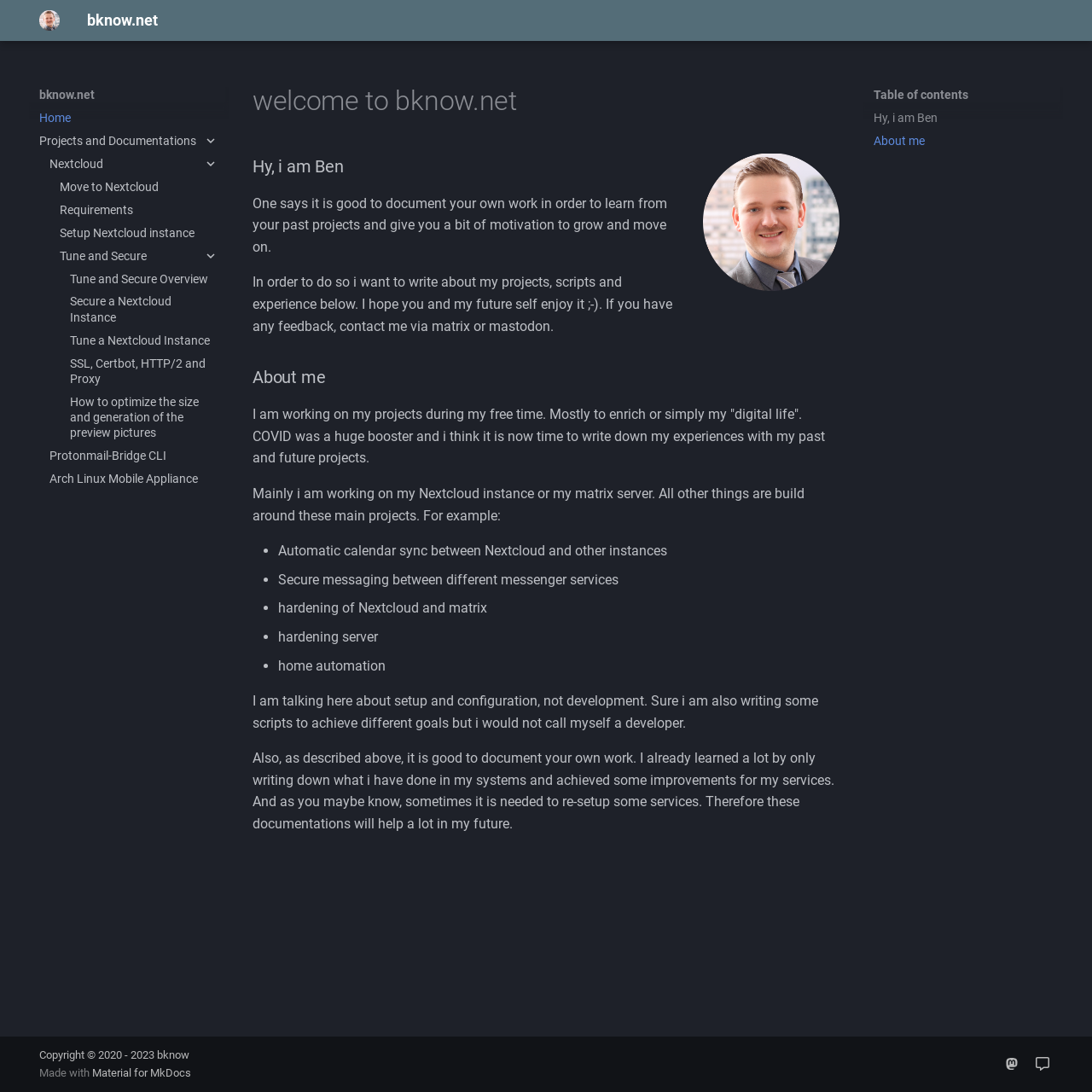Locate the bounding box coordinates of the clickable area to execute the instruction: "Click on the 'About me' link". Provide the coordinates as four float numbers between 0 and 1, represented as [left, top, right, bottom].

[0.8, 0.122, 0.964, 0.136]